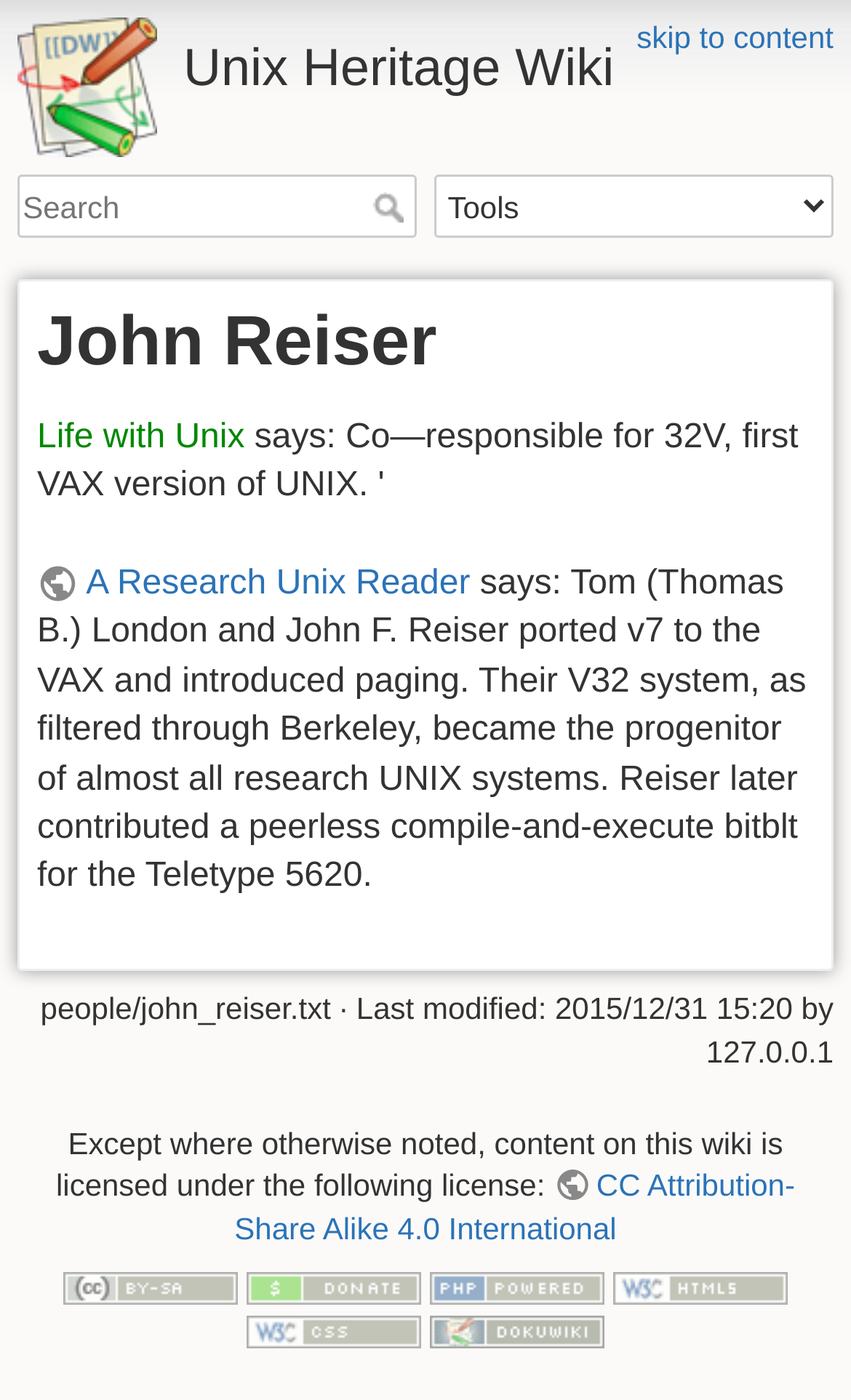What is the name of the person described on this page?
Using the image as a reference, answer the question with a short word or phrase.

John Reiser